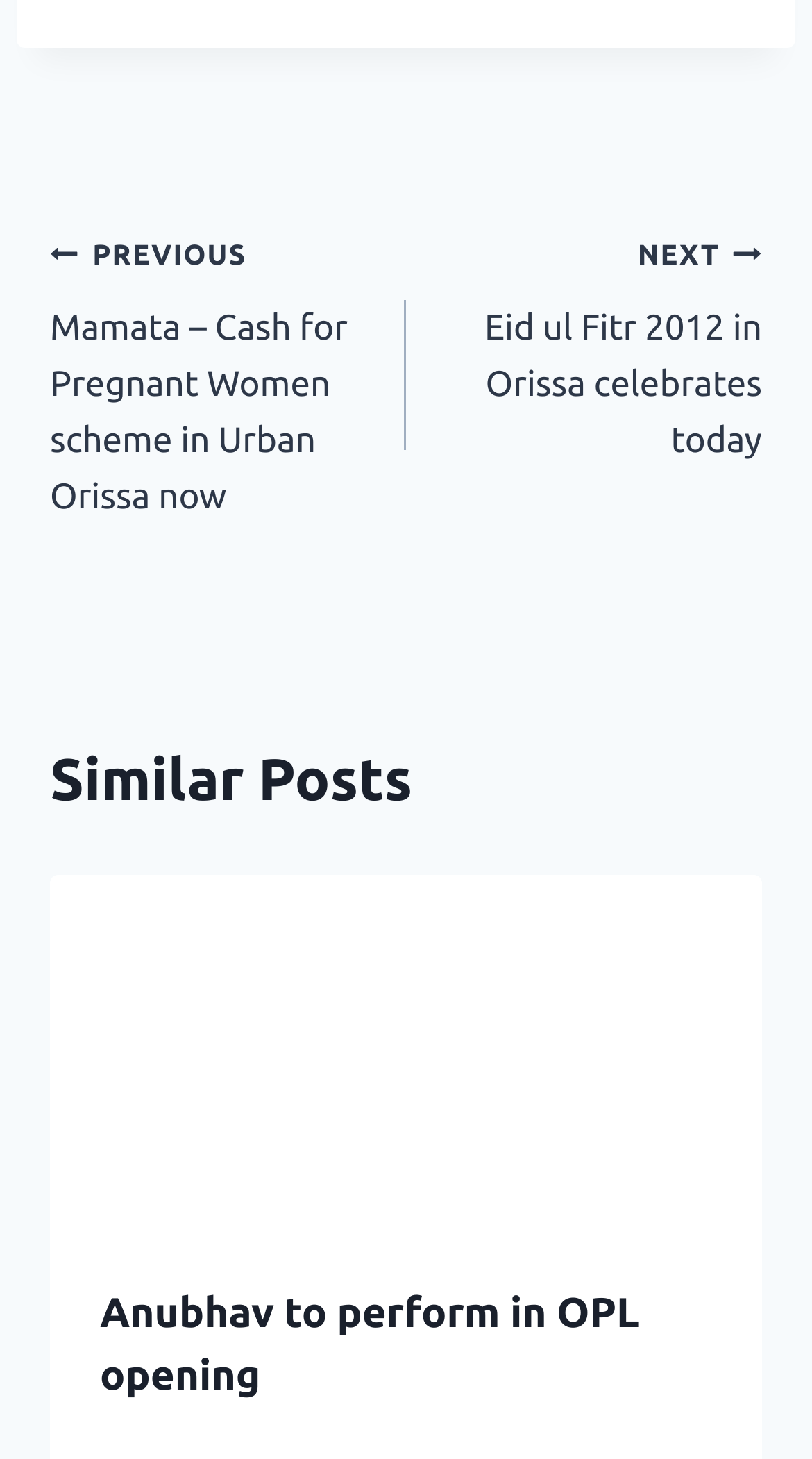Based on what you see in the screenshot, provide a thorough answer to this question: What is the next post about?

I found the link 'NEXT Eid ul Fitr 2012 in Orissa celebrates today' under the 'Post navigation' heading, which suggests that the next post is about Eid ul Fitr 2012 in Orissa.